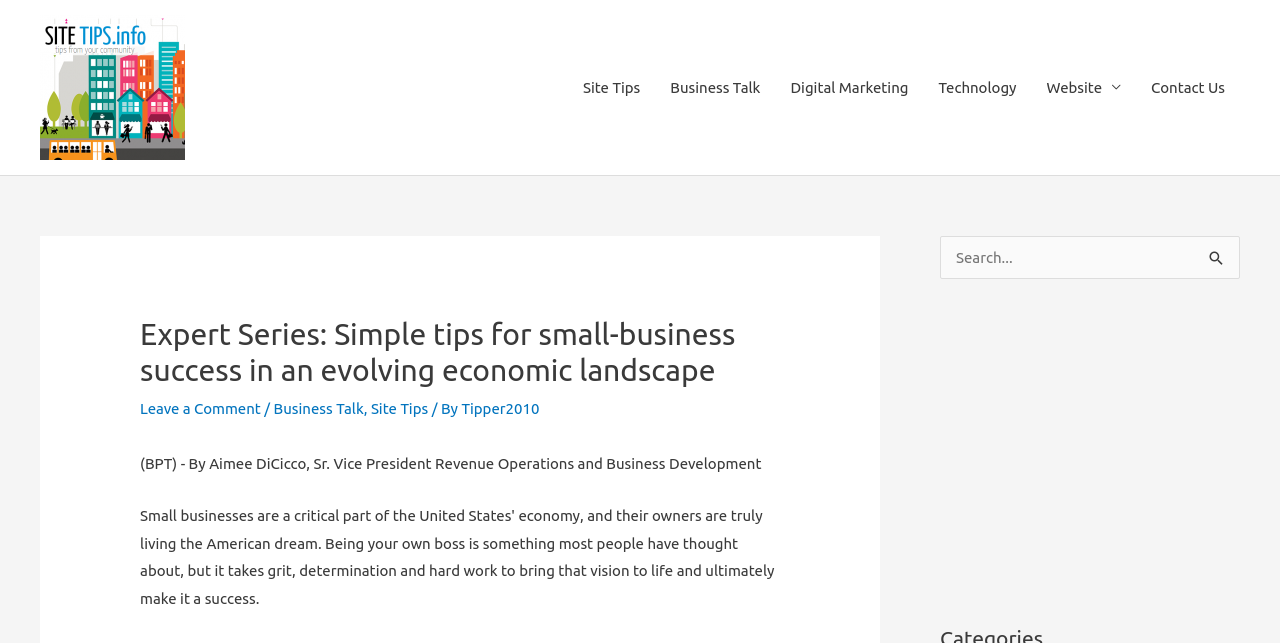What is the author of the article?
Carefully analyze the image and provide a detailed answer to the question.

The author of the article can be found in the byline section of the webpage, which says '(BPT) - By Aimee DiCicco, Sr. Vice President Revenue Operations and Business Development'.